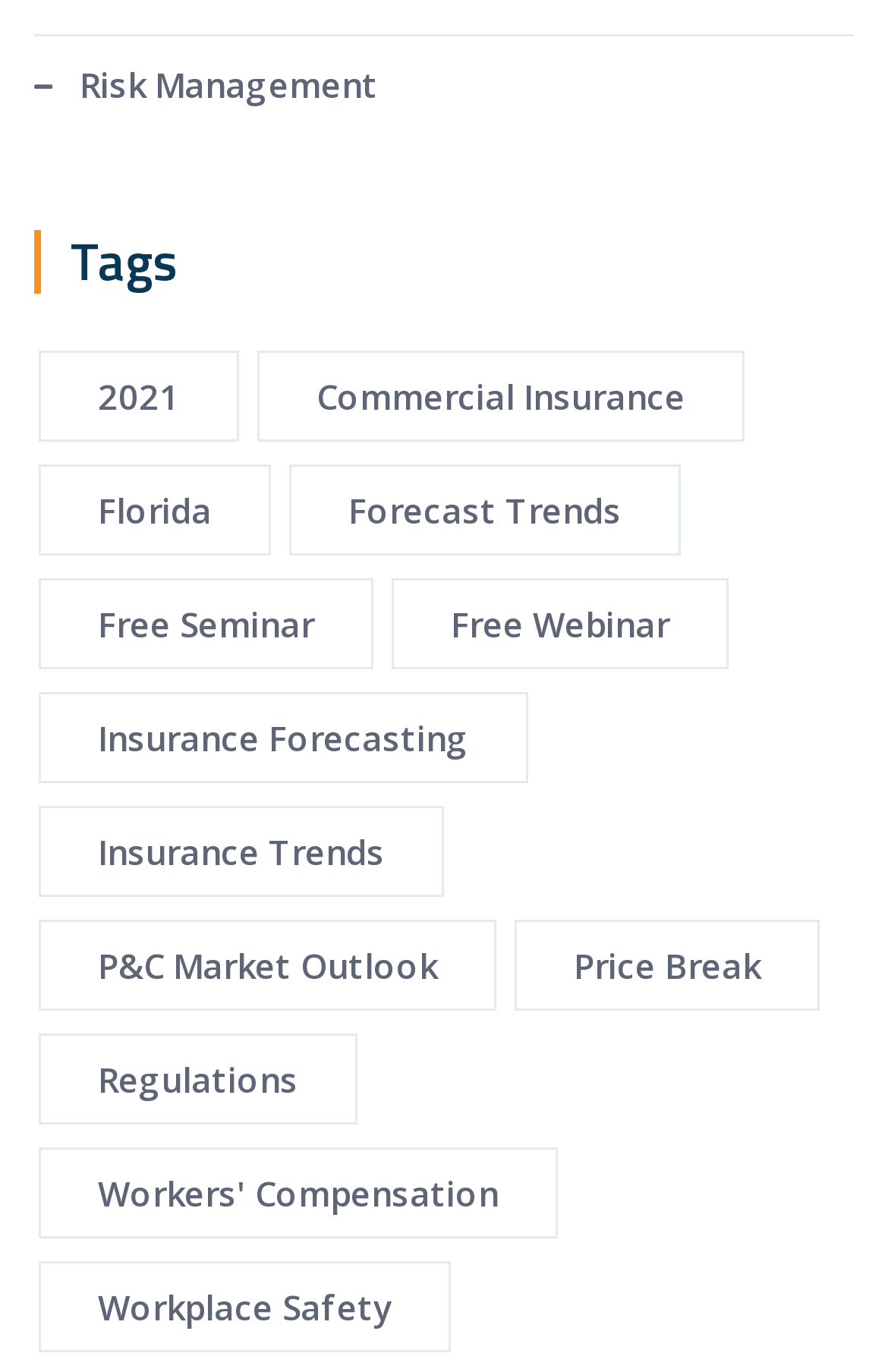Kindly determine the bounding box coordinates for the area that needs to be clicked to execute this instruction: "View Risk Management".

[0.038, 0.038, 0.426, 0.084]